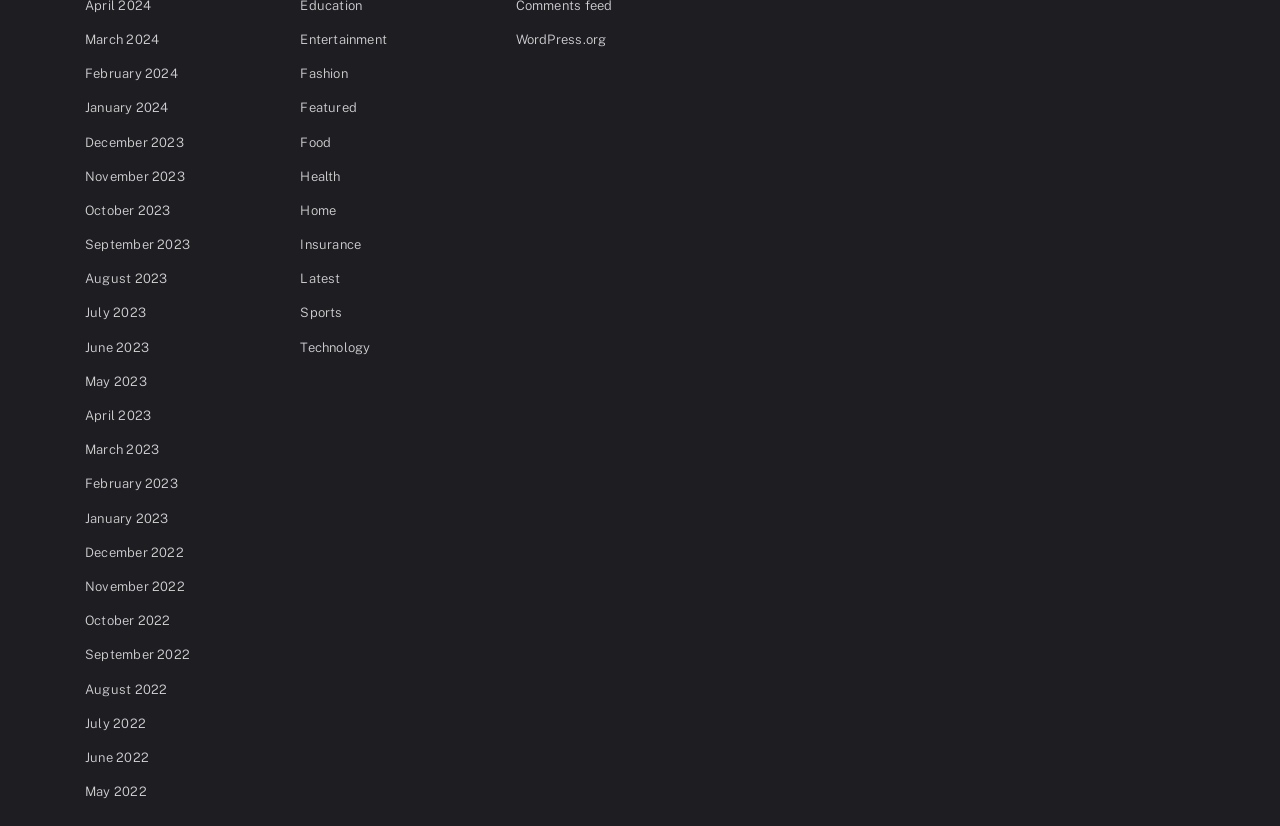What is the last category listed on the webpage?
From the image, respond using a single word or phrase.

Technology